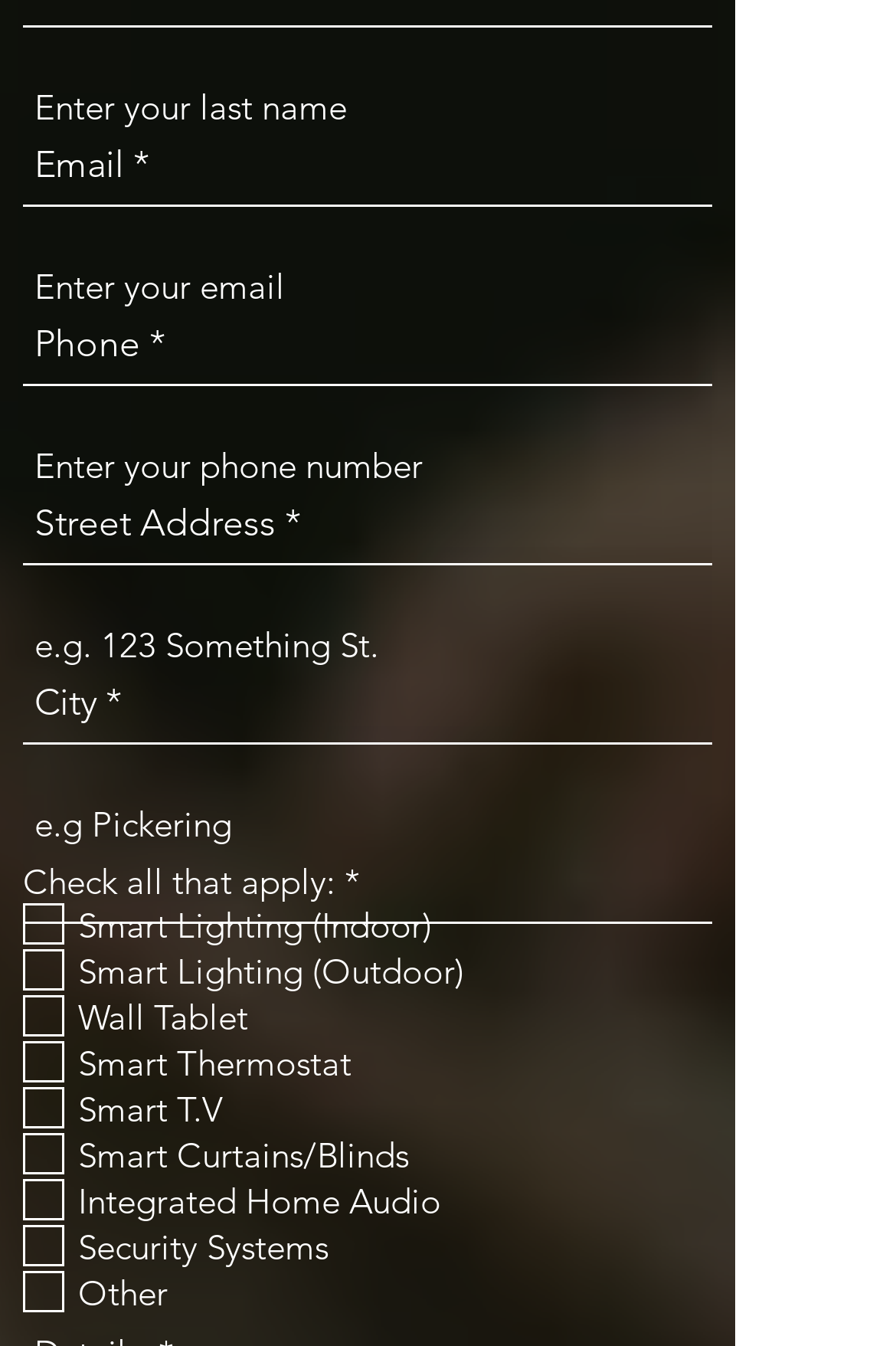Identify the bounding box coordinates of the area you need to click to perform the following instruction: "Input email address".

[0.026, 0.14, 0.795, 0.287]